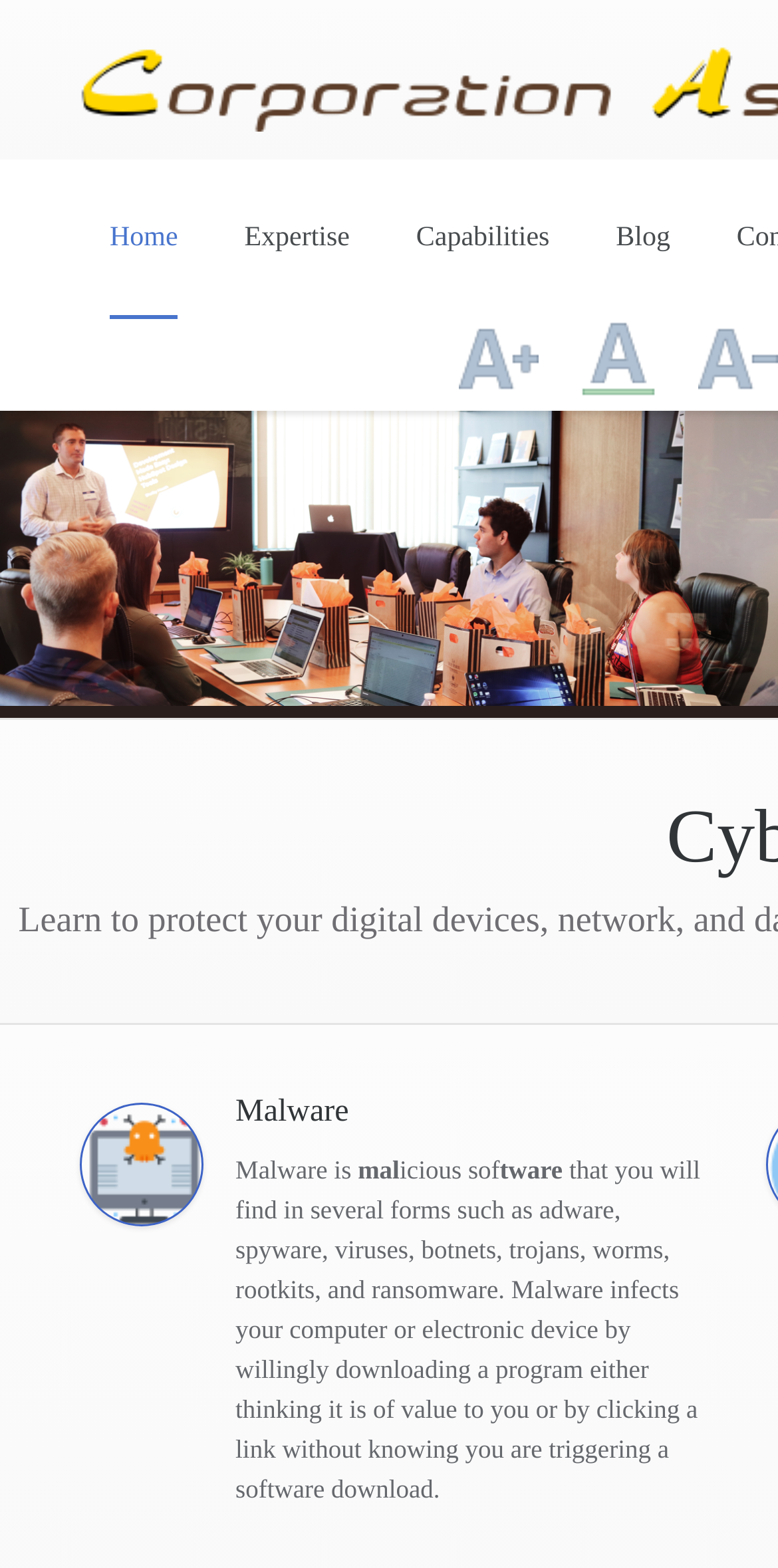Create an elaborate caption for the webpage.

The webpage is about Corporation Associates, Inc. and appears to be a company website. At the top, there is a navigation menu with four links: "Home", "Expertise", "Capabilities", and "Blog", positioned horizontally from left to right. Below the navigation menu, there are three small images aligned horizontally, followed by a larger image that spans the entire width of the page, with the text "Cyber Wise" on it.

The main content of the page is focused on the topic of malware. There is a heading "Malware" with a link to "Malware" below it. The text "Malware is malicious software" is broken down into four parts, with each part on a separate line, describing what malware is and its various forms, such as adware, spyware, viruses, and ransomware. The text also explains how malware infects computers or electronic devices.